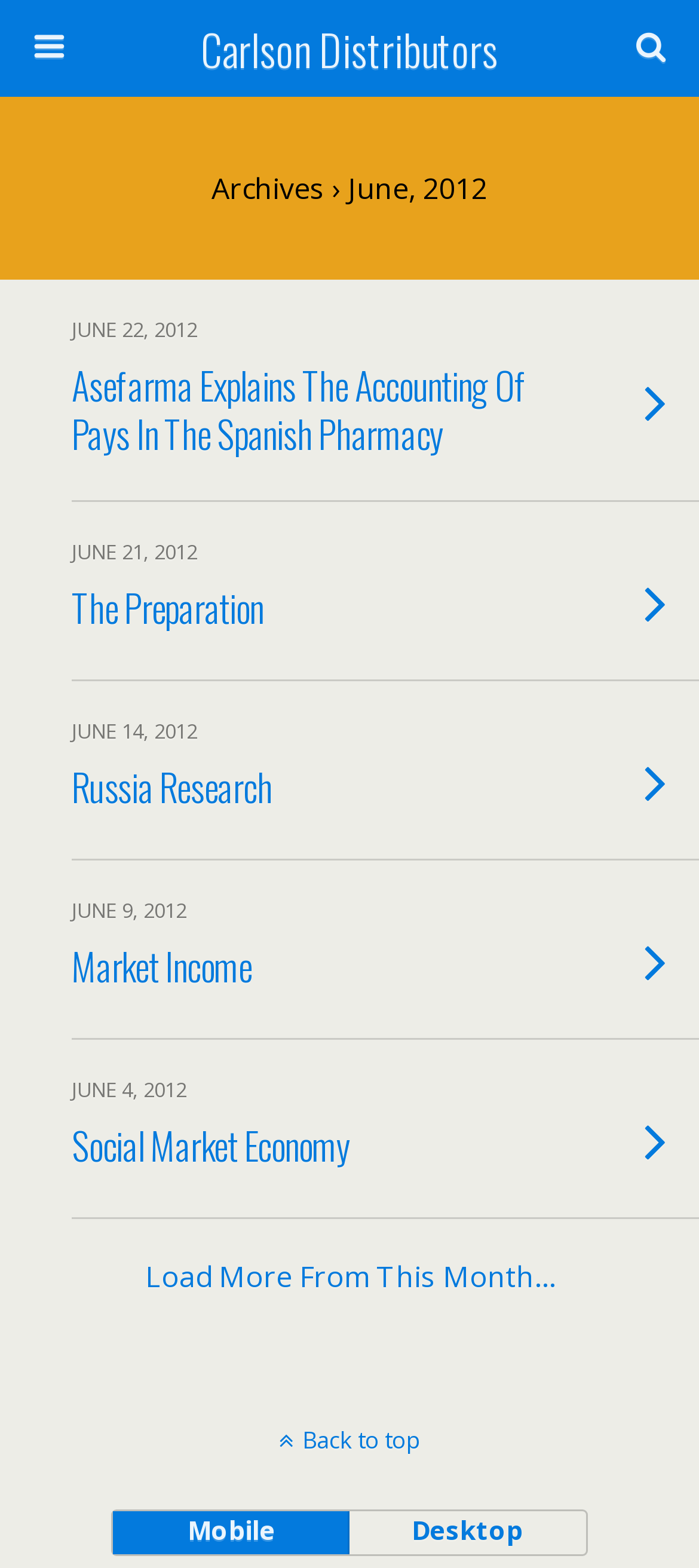Given the element description: "Carlson Distributors", predict the bounding box coordinates of the UI element it refers to, using four float numbers between 0 and 1, i.e., [left, top, right, bottom].

[0.16, 0.0, 0.84, 0.062]